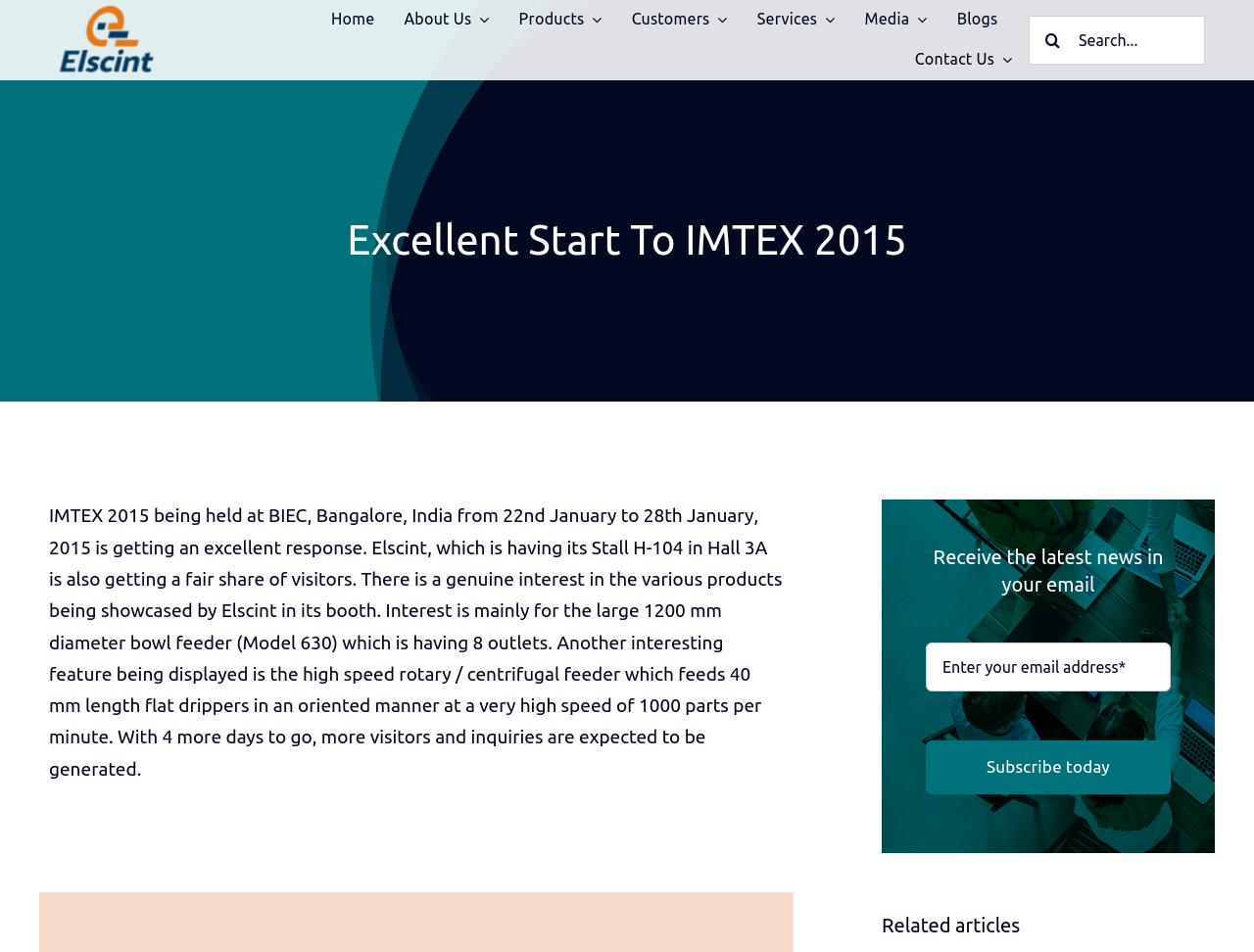What is the event being held at BIEC? Examine the screenshot and reply using just one word or a brief phrase.

IMTEX 2015